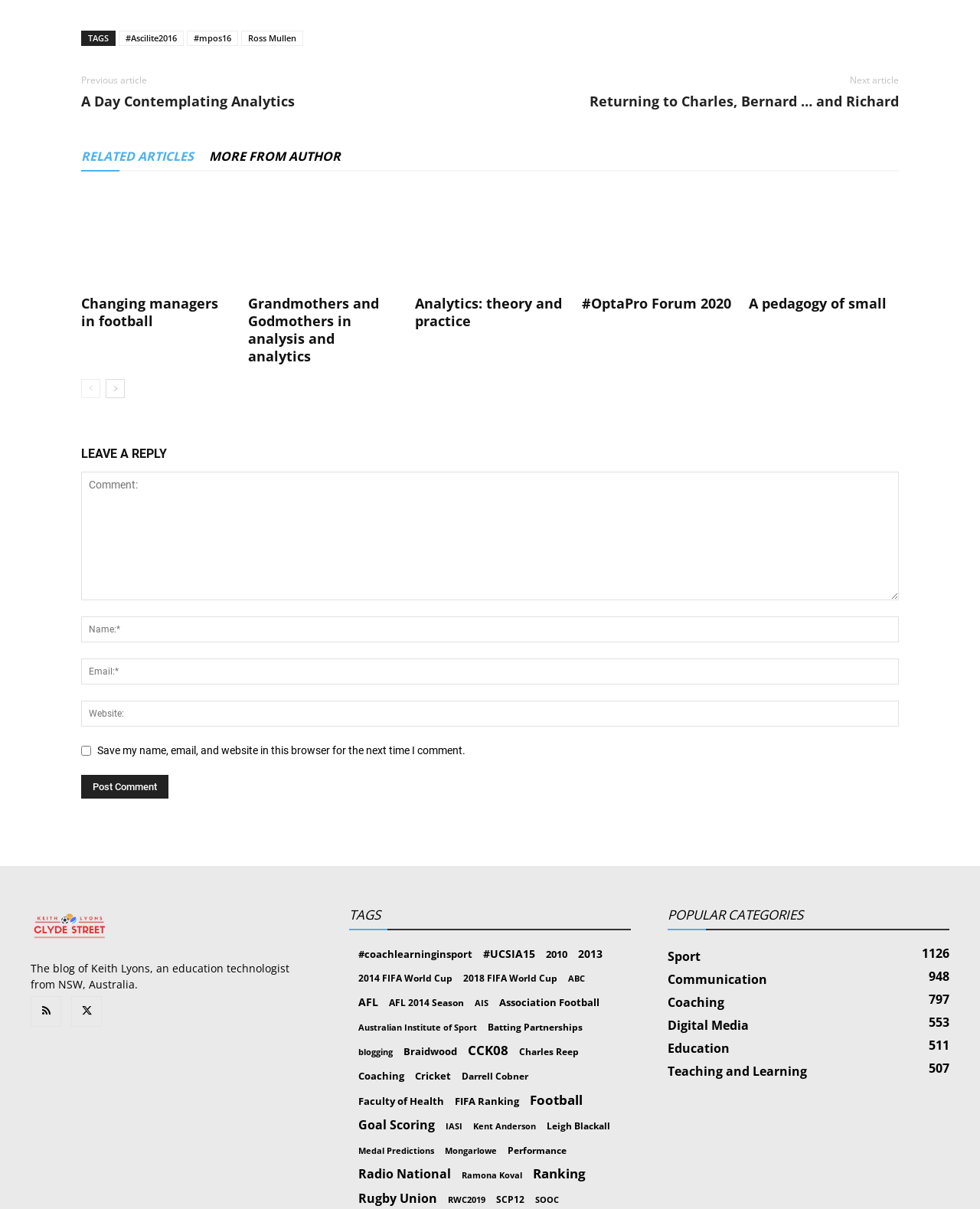How many pages are there?
Please provide a single word or phrase as the answer based on the screenshot.

at least 2